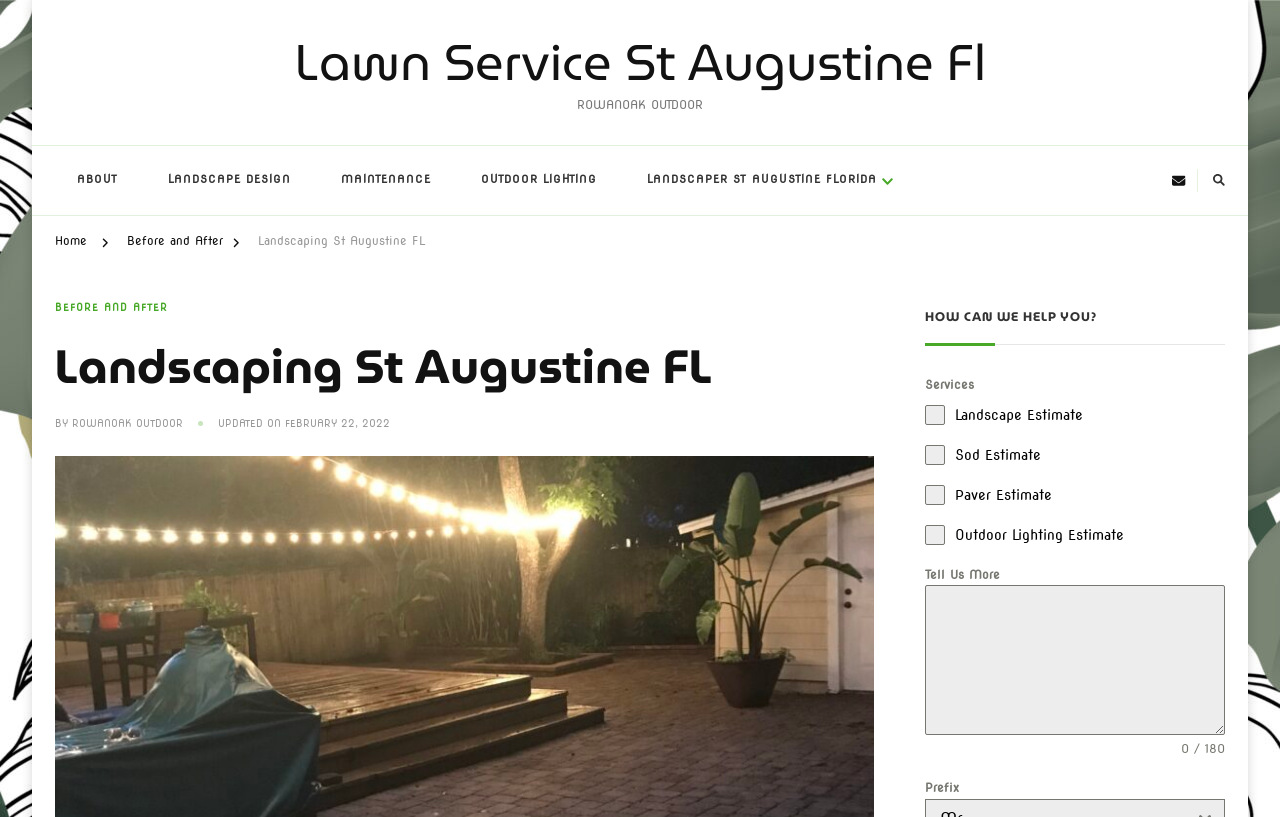Specify the bounding box coordinates of the area to click in order to follow the given instruction: "Type in the 'Tell Us More' textbox."

[0.723, 0.716, 0.957, 0.9]